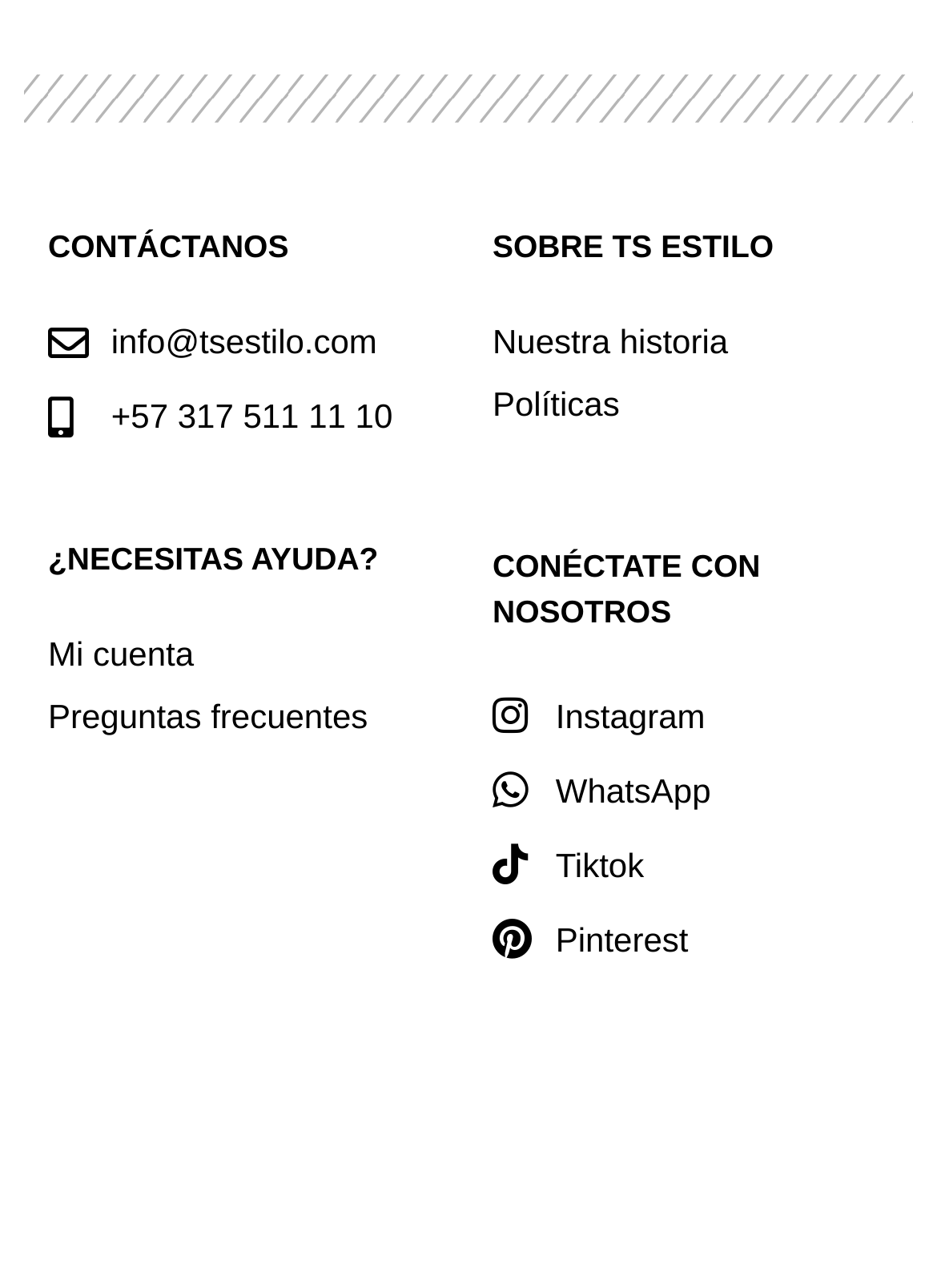What is the phone number to contact? Observe the screenshot and provide a one-word or short phrase answer.

+57 317 511 11 10